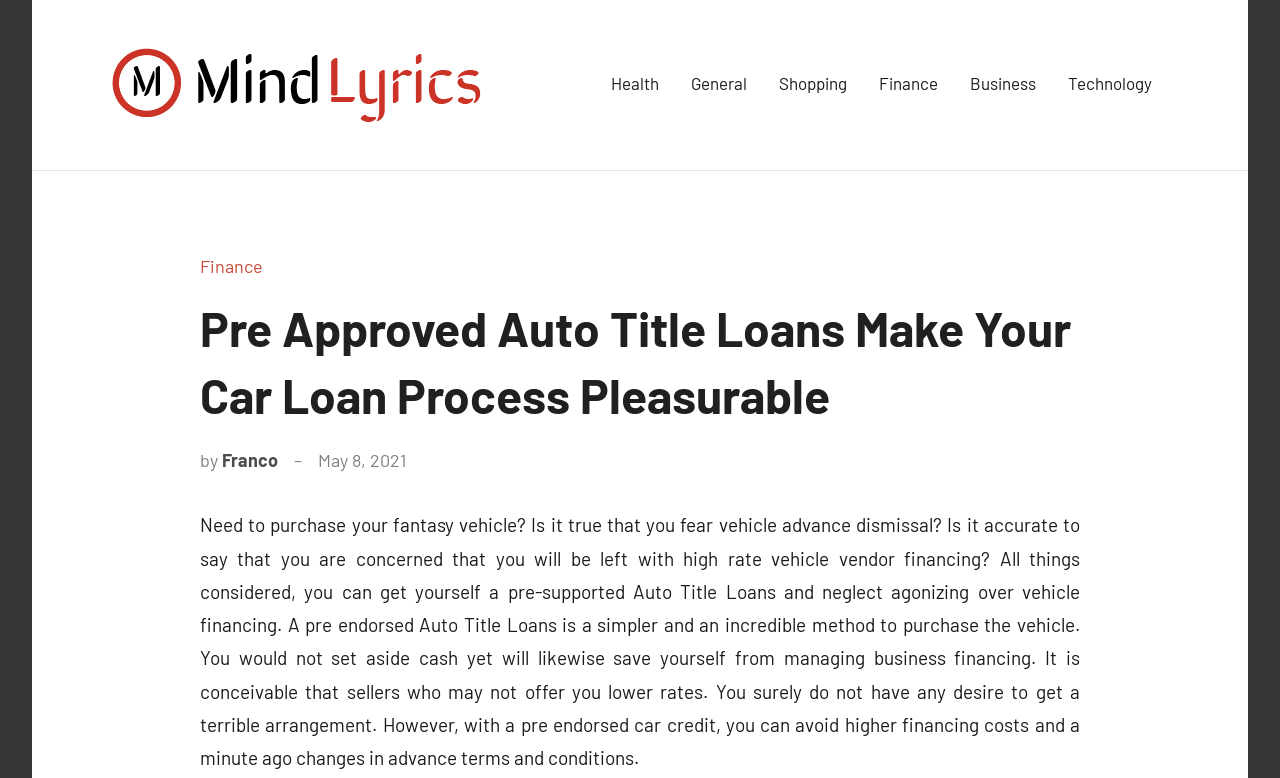From the element description: "alt="Mind lyrics"", extract the bounding box coordinates of the UI element. The coordinates should be expressed as four float numbers between 0 and 1, in the order [left, top, right, bottom].

[0.088, 0.067, 0.377, 0.091]